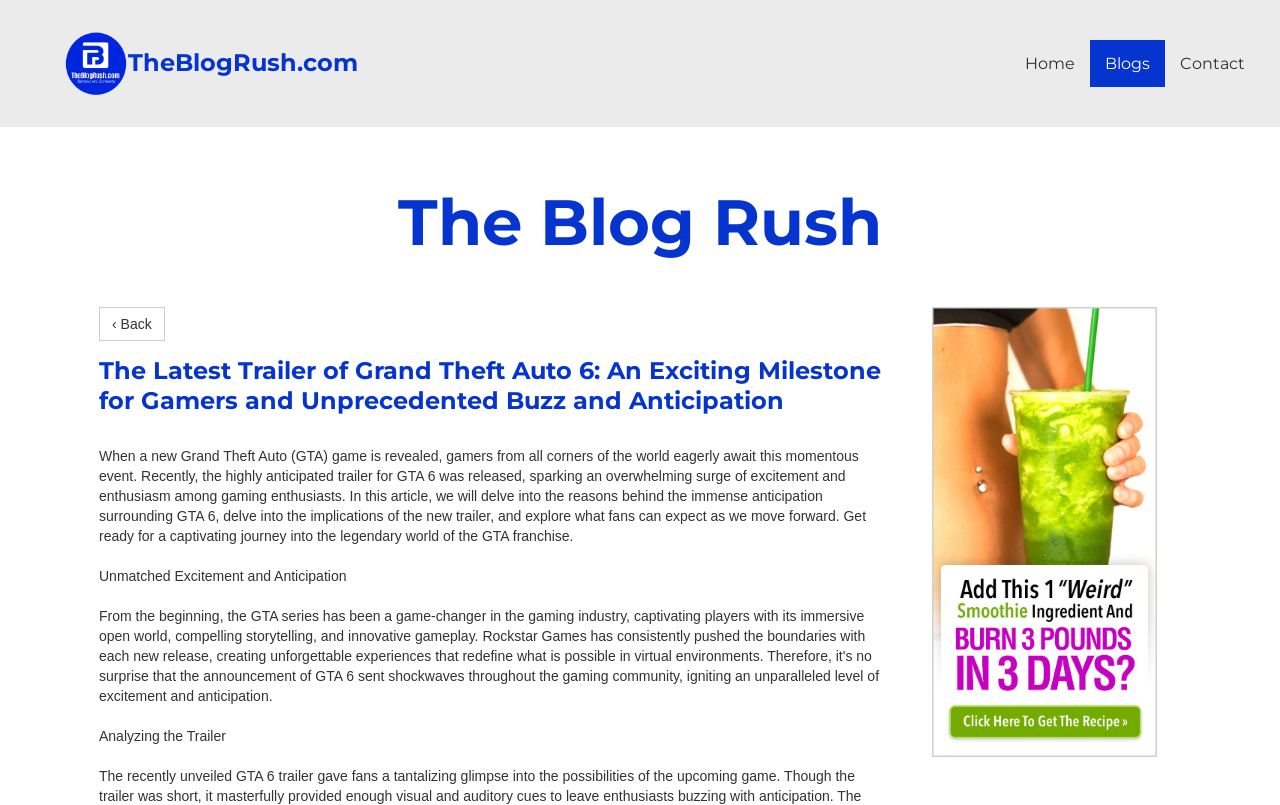Find the bounding box coordinates for the HTML element described as: "‹ Back". The coordinates should consist of four float values between 0 and 1, i.e., [left, top, right, bottom].

[0.077, 0.381, 0.129, 0.424]